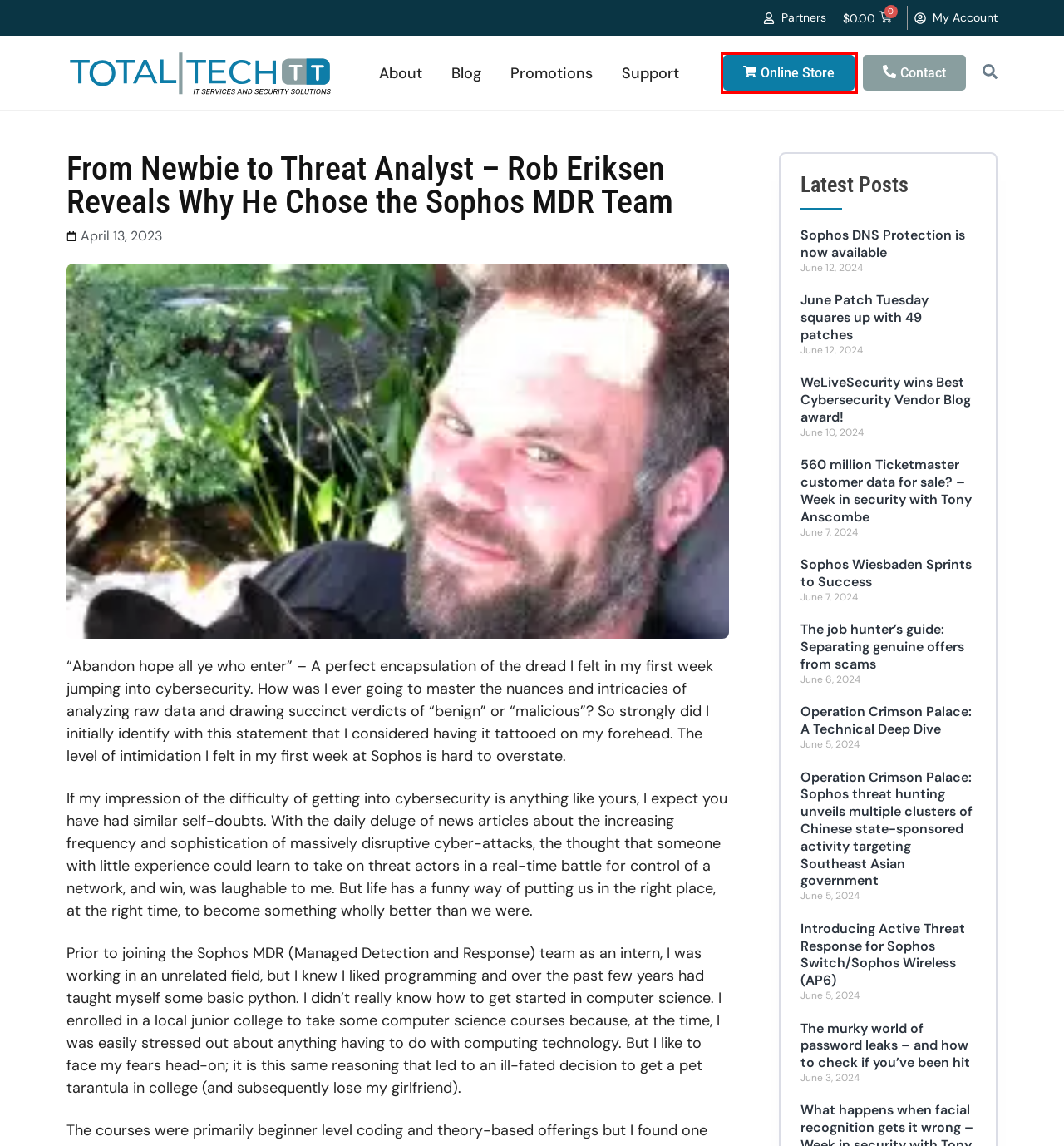You are given a screenshot of a webpage with a red bounding box around an element. Choose the most fitting webpage description for the page that appears after clicking the element within the red bounding box. Here are the candidates:
A. Support
B. 560 million Ticketmaster customer data for sale? – Week in security with Tony Anscombe | Total Tech
C. Operation Crimson Palace: A Technical Deep Dive | Total Tech
D. Contact Us
E. Shop
F. WeLiveSecurity wins Best Cybersecurity Vendor Blog award! | Total Tech
G. The job hunter’s guide: Separating genuine offers from scams | Total Tech
H. June Patch Tuesday squares up with 49 patches | Total Tech

E